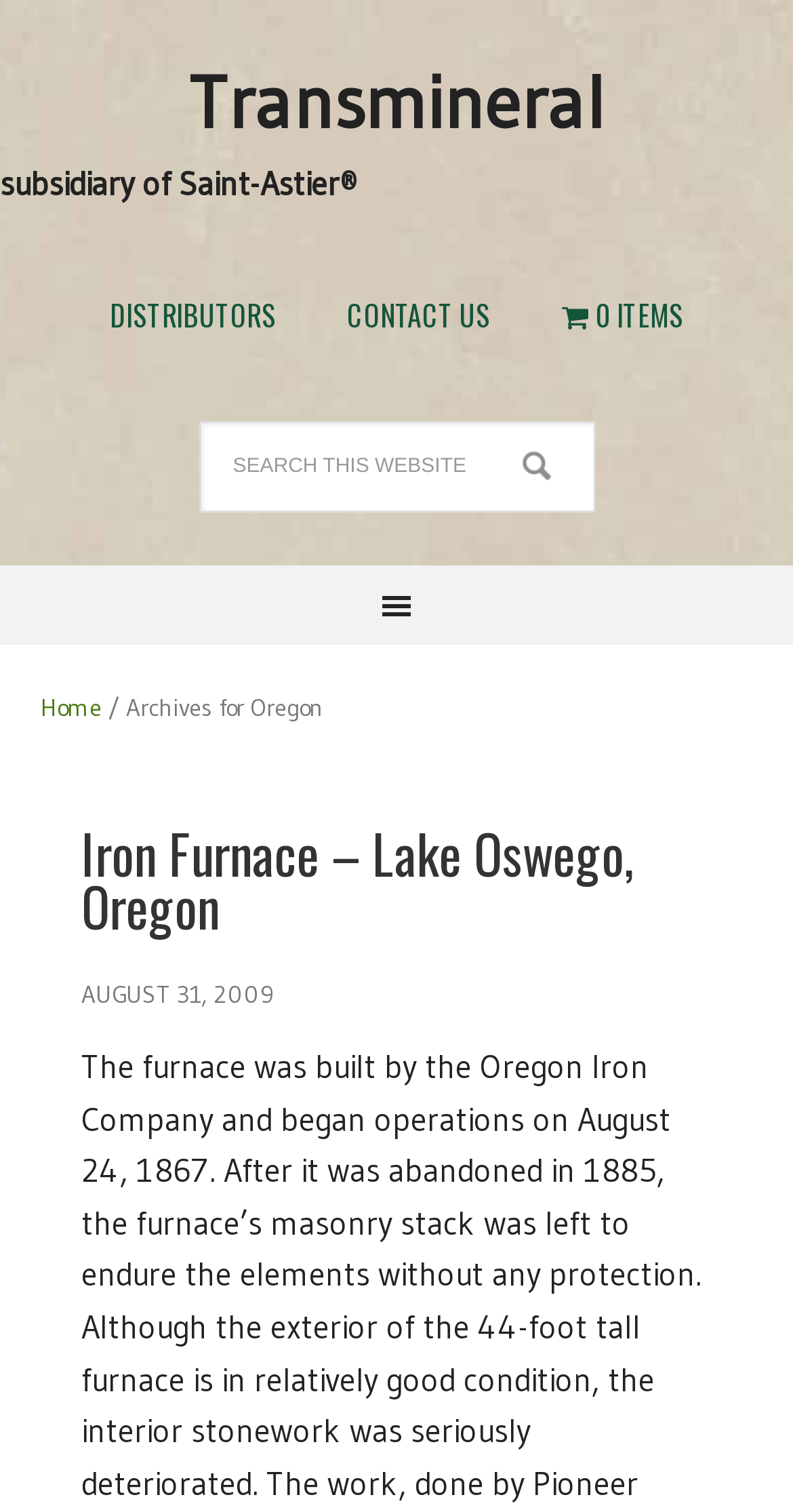Please provide a brief answer to the question using only one word or phrase: 
What is the name of the furnace mentioned?

Iron Furnace